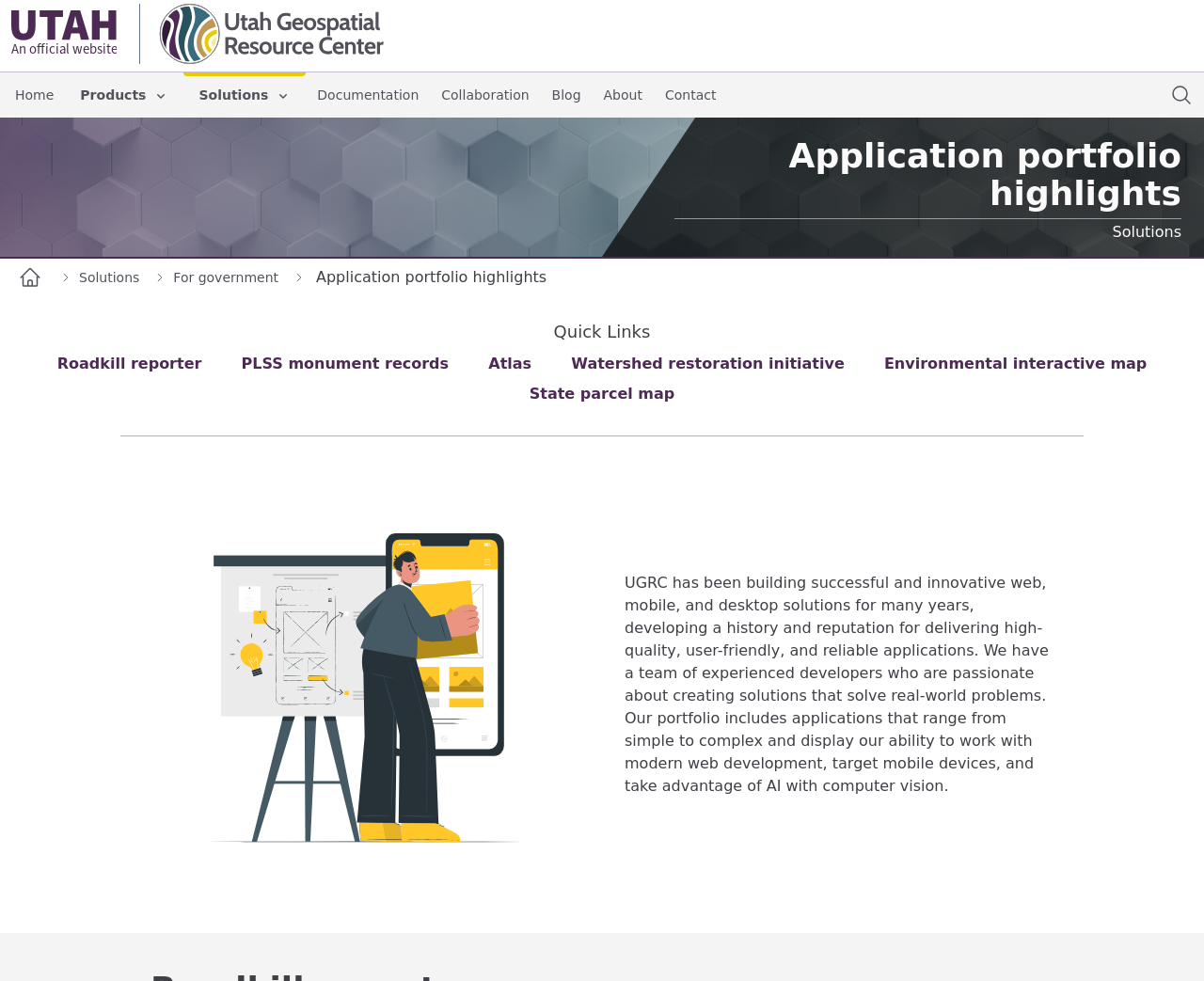Could you highlight the region that needs to be clicked to execute the instruction: "View the 'Solutions' page"?

[0.153, 0.081, 0.254, 0.112]